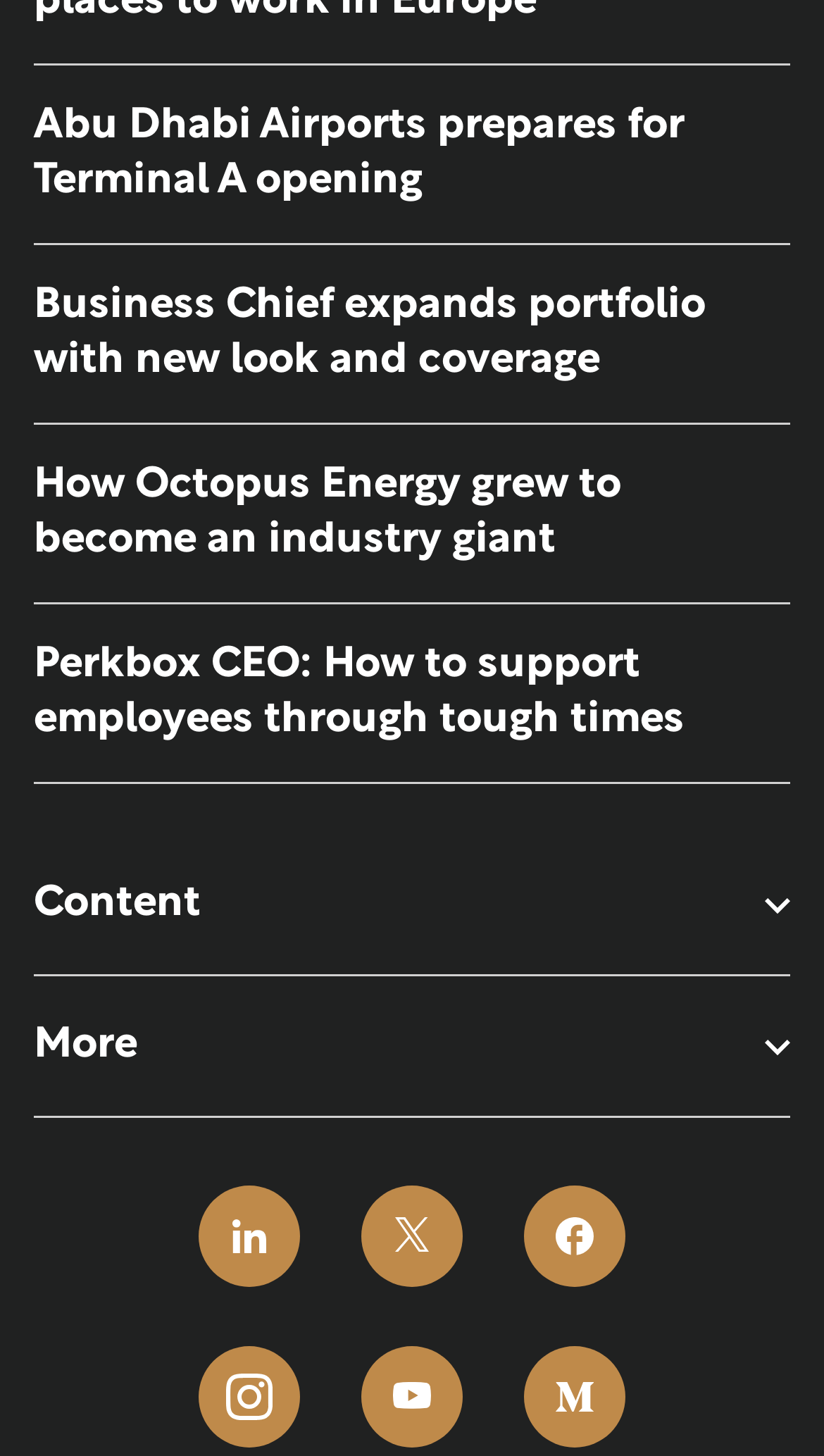Determine the bounding box coordinates of the clickable region to carry out the instruction: "Click on the 'Content' button".

[0.041, 0.587, 0.959, 0.654]